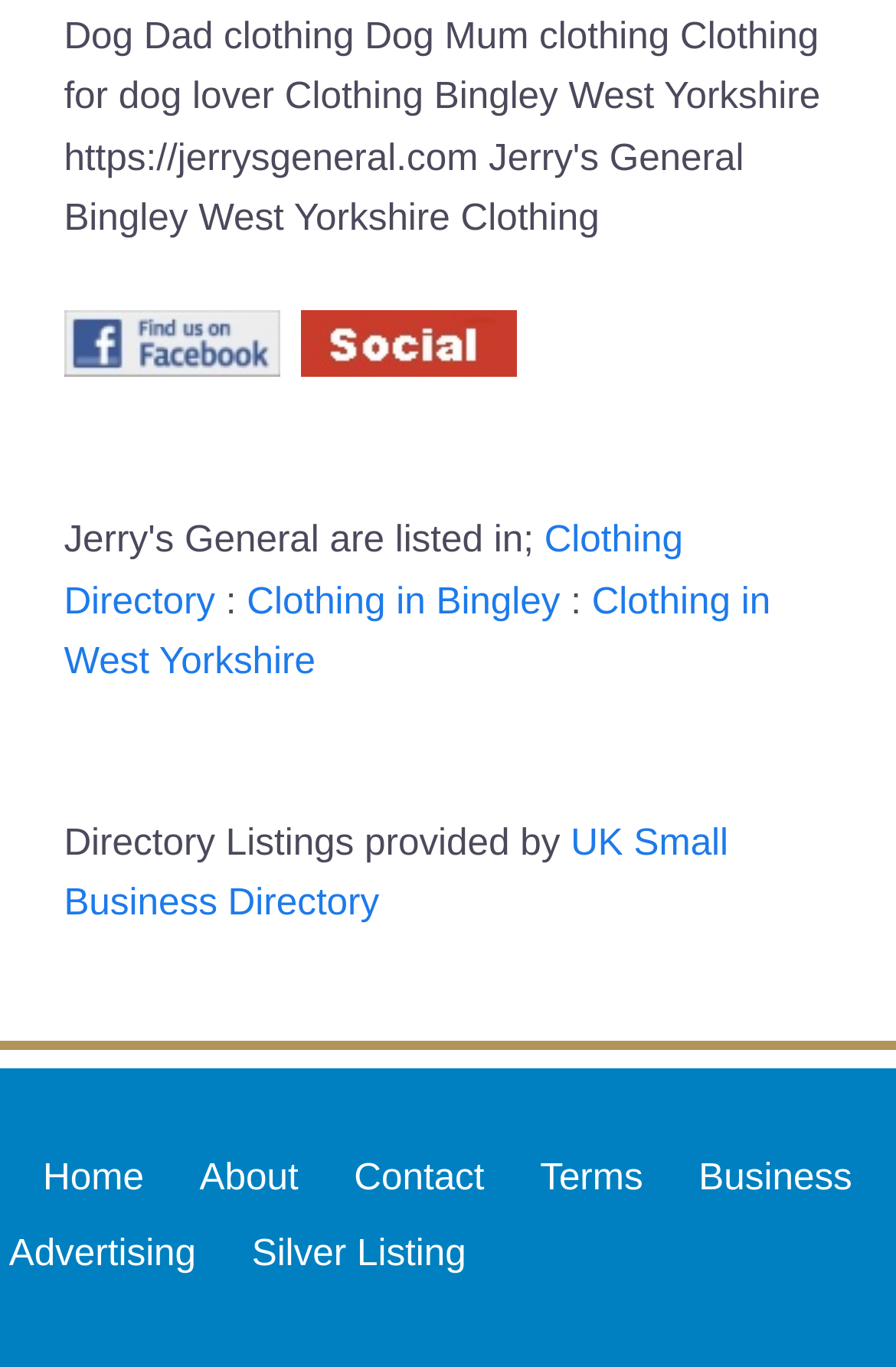Extract the bounding box for the UI element that matches this description: "Contact".

[0.385, 0.841, 0.55, 0.884]